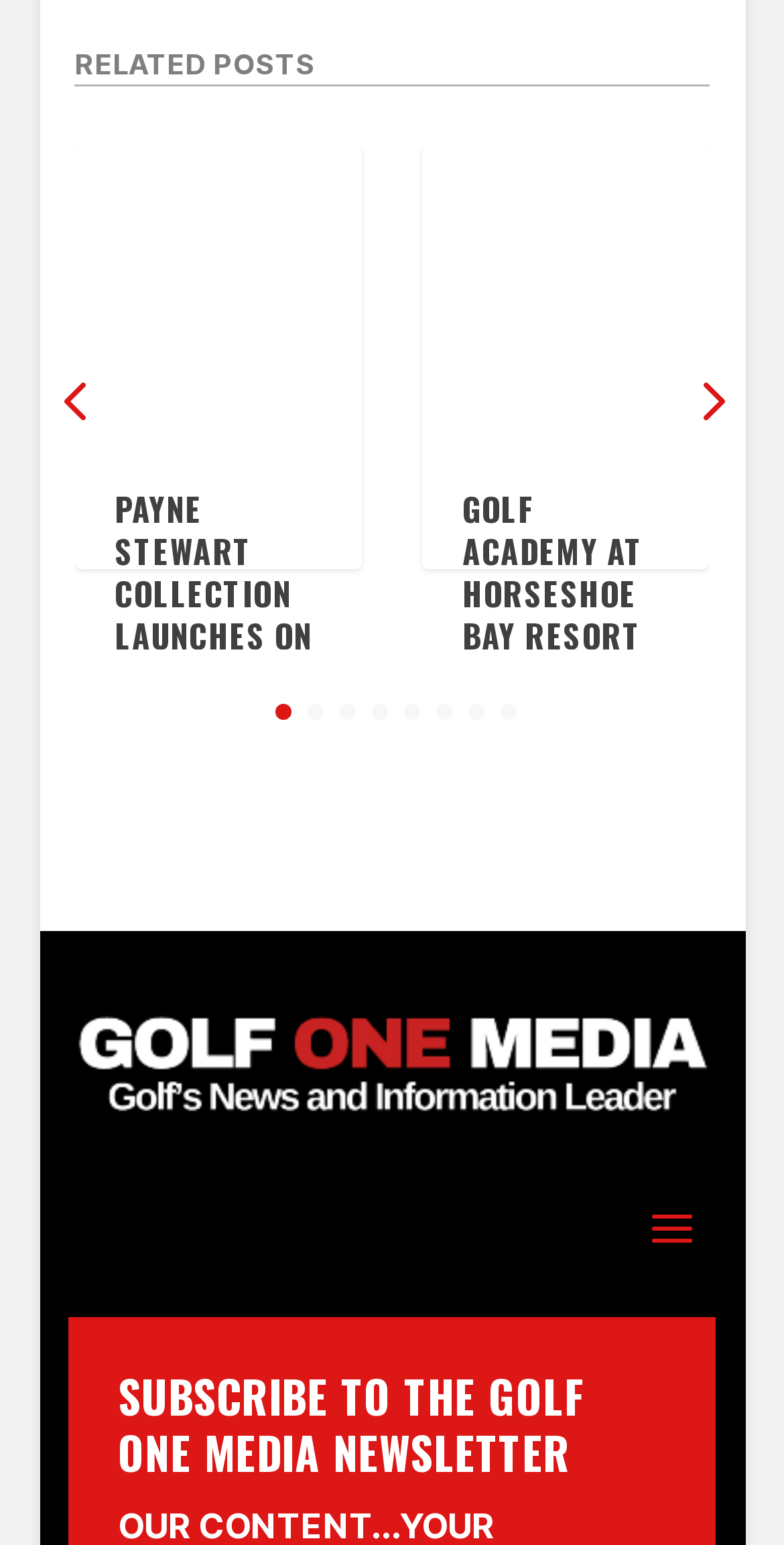Please determine the bounding box coordinates, formatted as (top-left x, top-left y, bottom-right x, bottom-right y), with all values as floating point numbers between 0 and 1. Identify the bounding box of the region described as: Special

[0.59, 0.44, 0.716, 0.462]